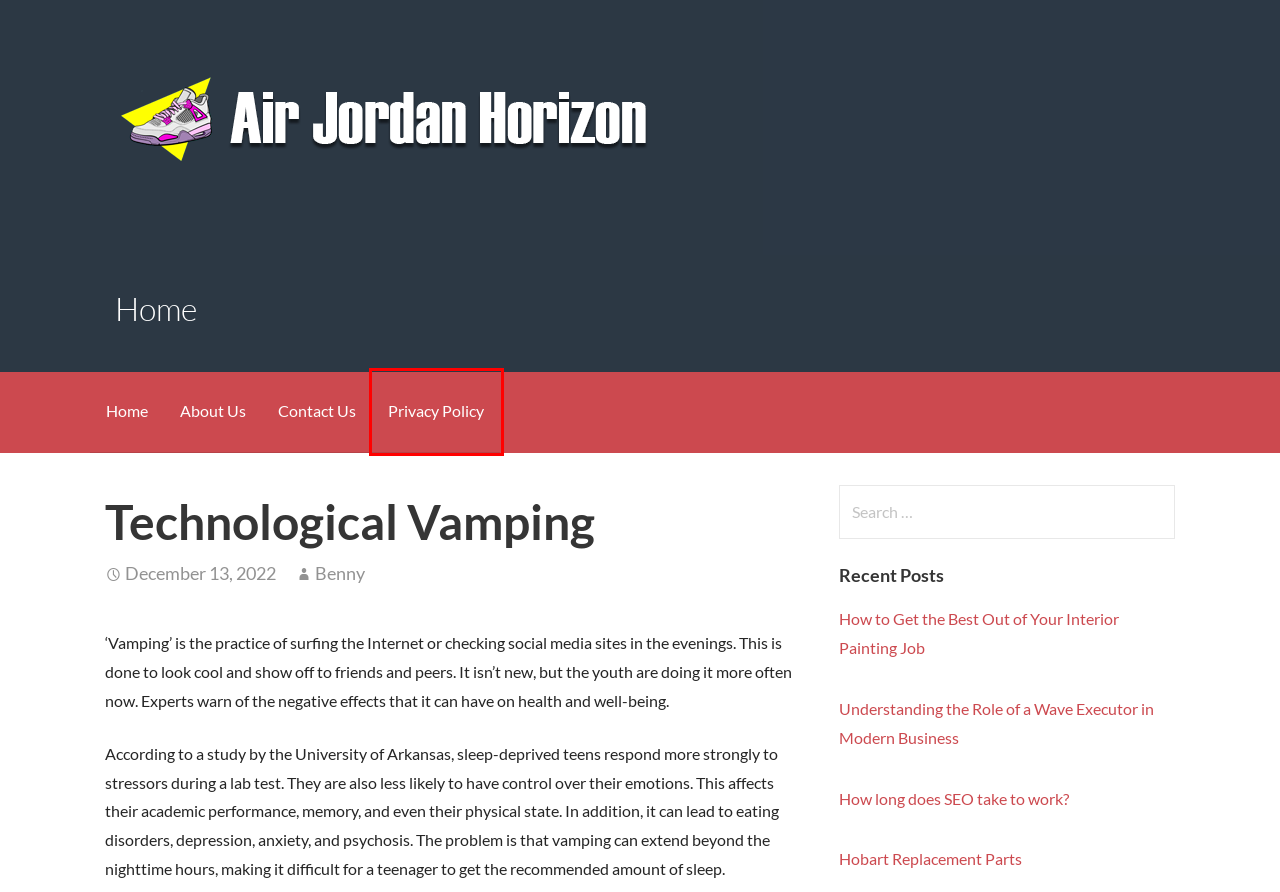You have been given a screenshot of a webpage with a red bounding box around a UI element. Select the most appropriate webpage description for the new webpage that appears after clicking the element within the red bounding box. The choices are:
A. Benny – Air Jordan Horizon
B. About Us – Air Jordan Horizon
C. How long does SEO take to work? – Air Jordan Horizon
D. Privacy Policy – Air Jordan Horizon
E. Hobart Replacement Parts – Air Jordan Horizon
F. Air Jordan Horizon
G. Understanding the Role of a Wave Executor in Modern Business – Air Jordan Horizon
H. How to Get the Best Out of Your Interior Painting Job – Air Jordan Horizon

D